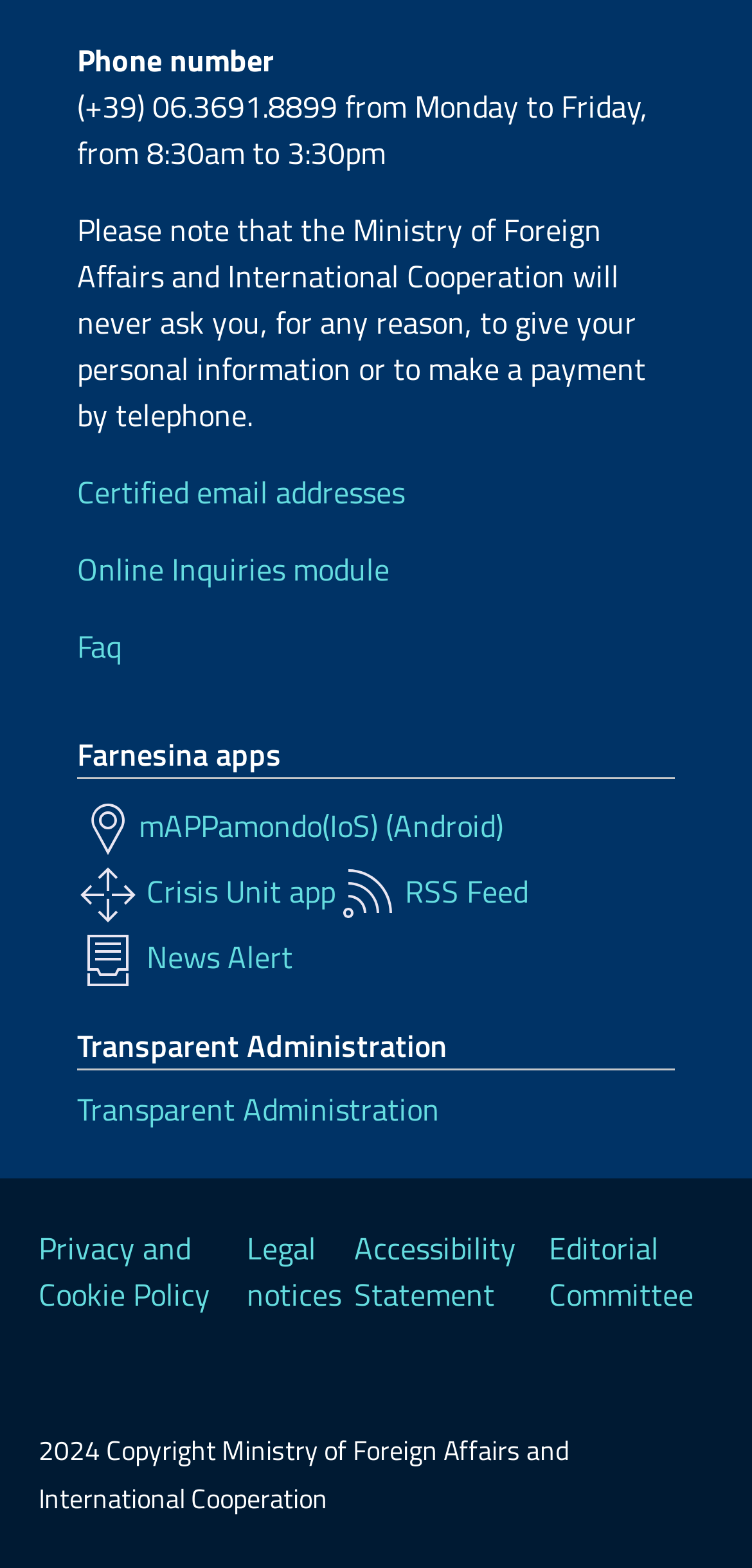What is the copyright year of the Ministry of Foreign Affairs and International Cooperation?
Refer to the screenshot and answer in one word or phrase.

2024